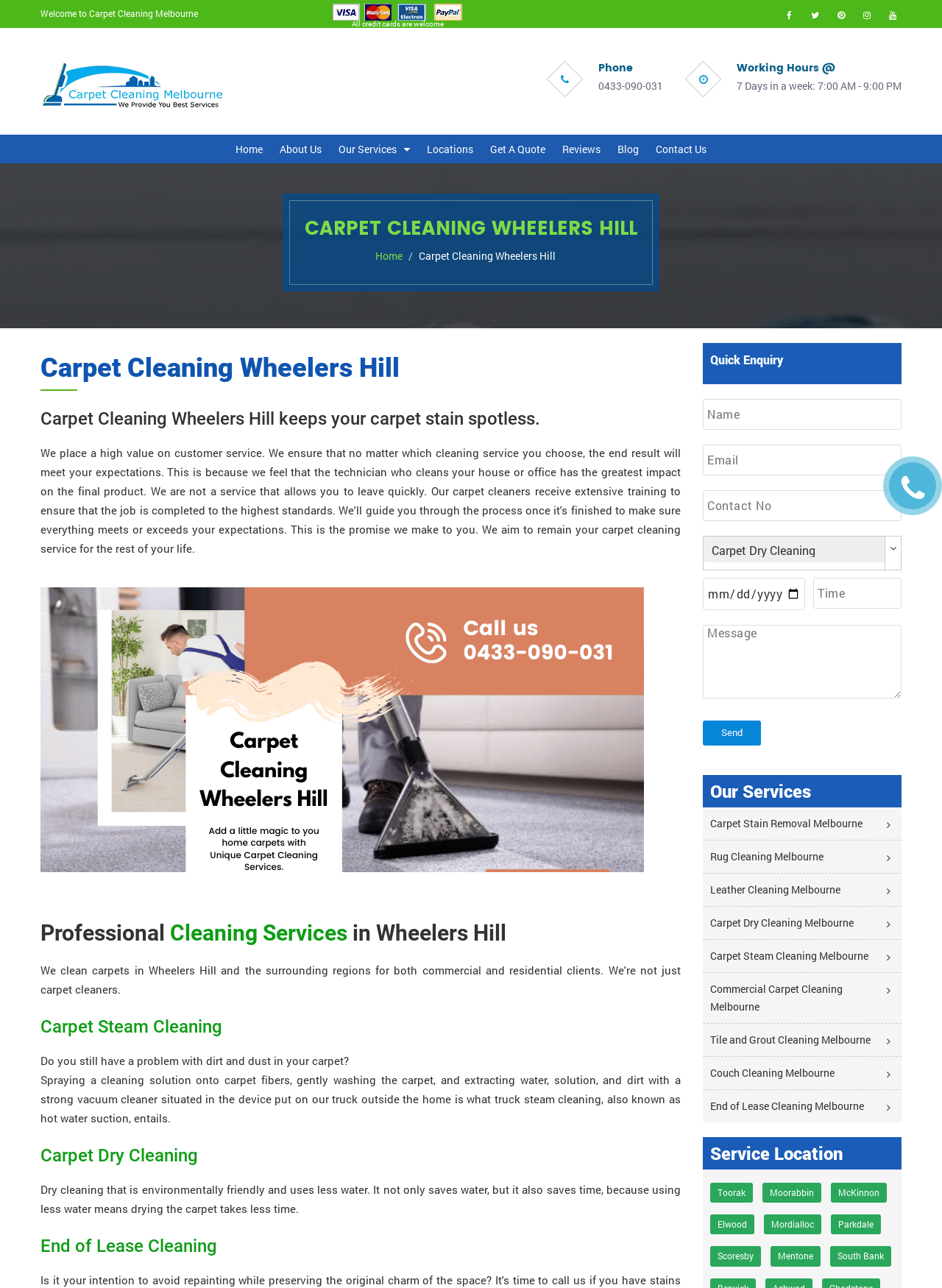Locate the primary headline on the webpage and provide its text.

Carpet Cleaning Wheelers Hill